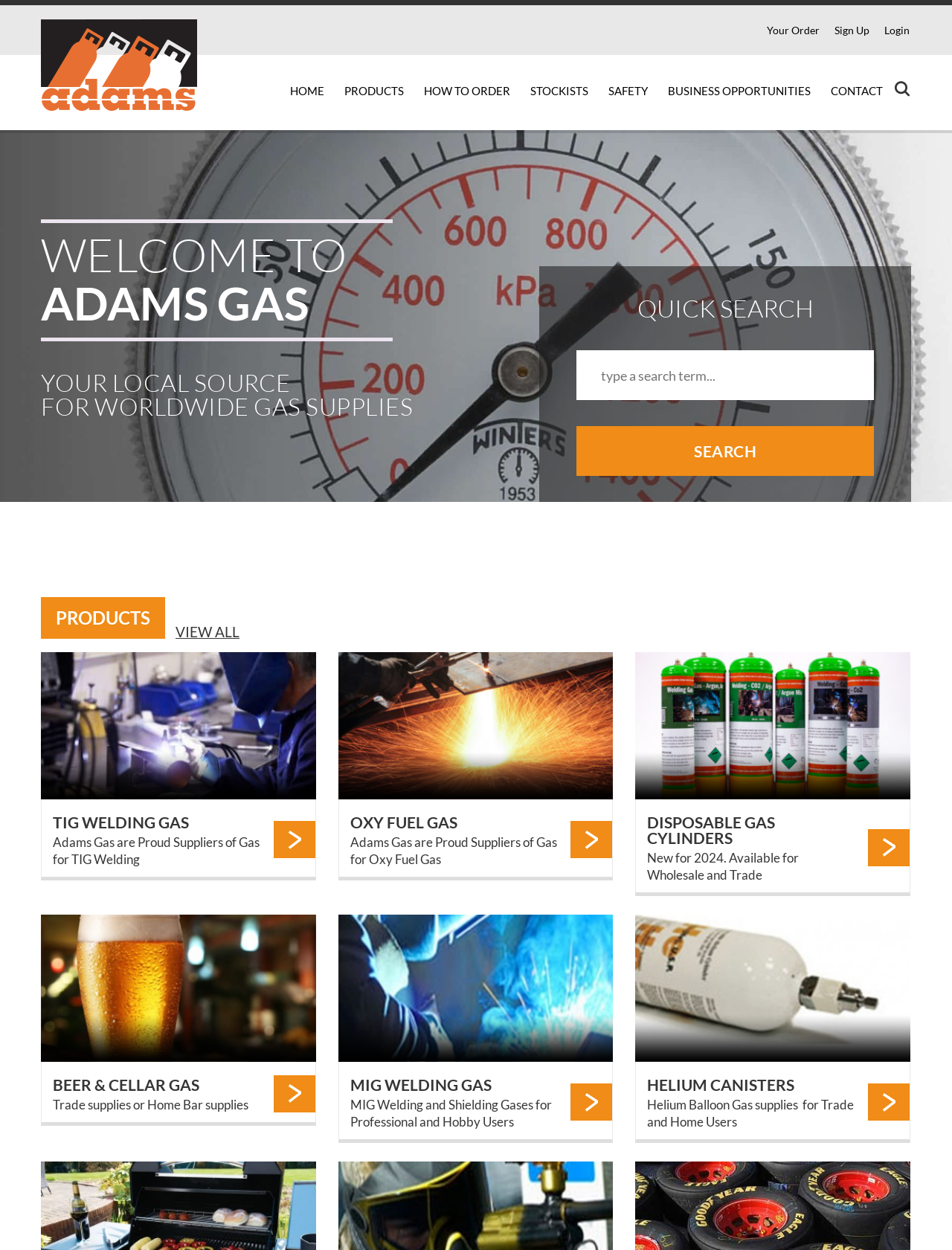Identify the bounding box coordinates for the region to click in order to carry out this instruction: "Search for a product". Provide the coordinates using four float numbers between 0 and 1, formatted as [left, top, right, bottom].

[0.605, 0.28, 0.918, 0.32]